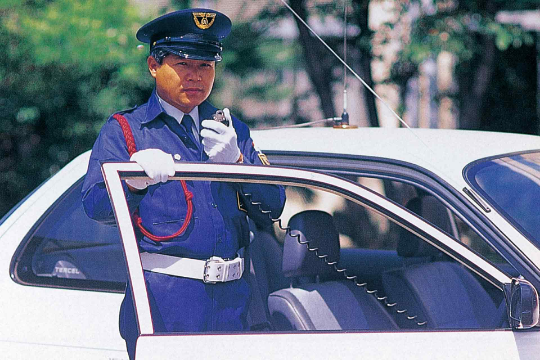Generate an elaborate description of what you see in the image.

The image captures a security officer in uniform, standing beside a white vehicle. He is holding a radio device, possibly communicating or monitoring a situation. The officer appears alert and professional, with a navy blue uniform adorned with a badge. He has a red strap across his shoulder, enhancing his authoritative presence. The open door of the car suggests he may be in the midst of a patrol or an operational task. The background is softly blurred, hinting at a natural setting that blends with the theme of security and vigilance. This visual representation underscores the commitment of security personnel like those from Yu-Ai Security Guarantee Co., Ltd., illustrating their role in maintaining safety and order.